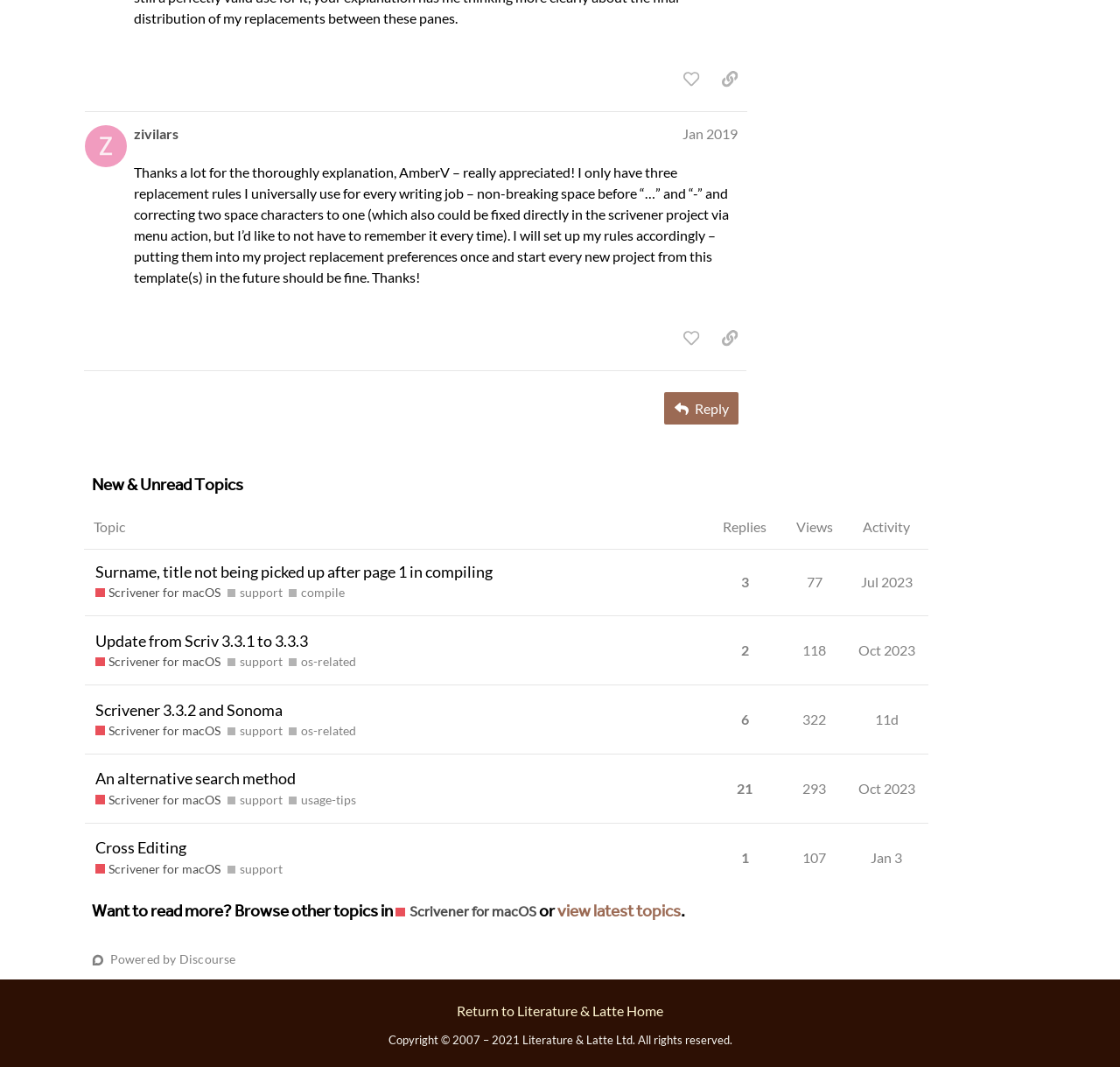What is the button below the post with the text 'Thanks a lot for the thoroughly explanation, AmberV – really appreciated!'?
Provide a detailed answer to the question using information from the image.

I found the answer by looking at the post with the text 'Thanks a lot for the thoroughly explanation, AmberV – really appreciated!' and seeing the button 'Reply' below it.